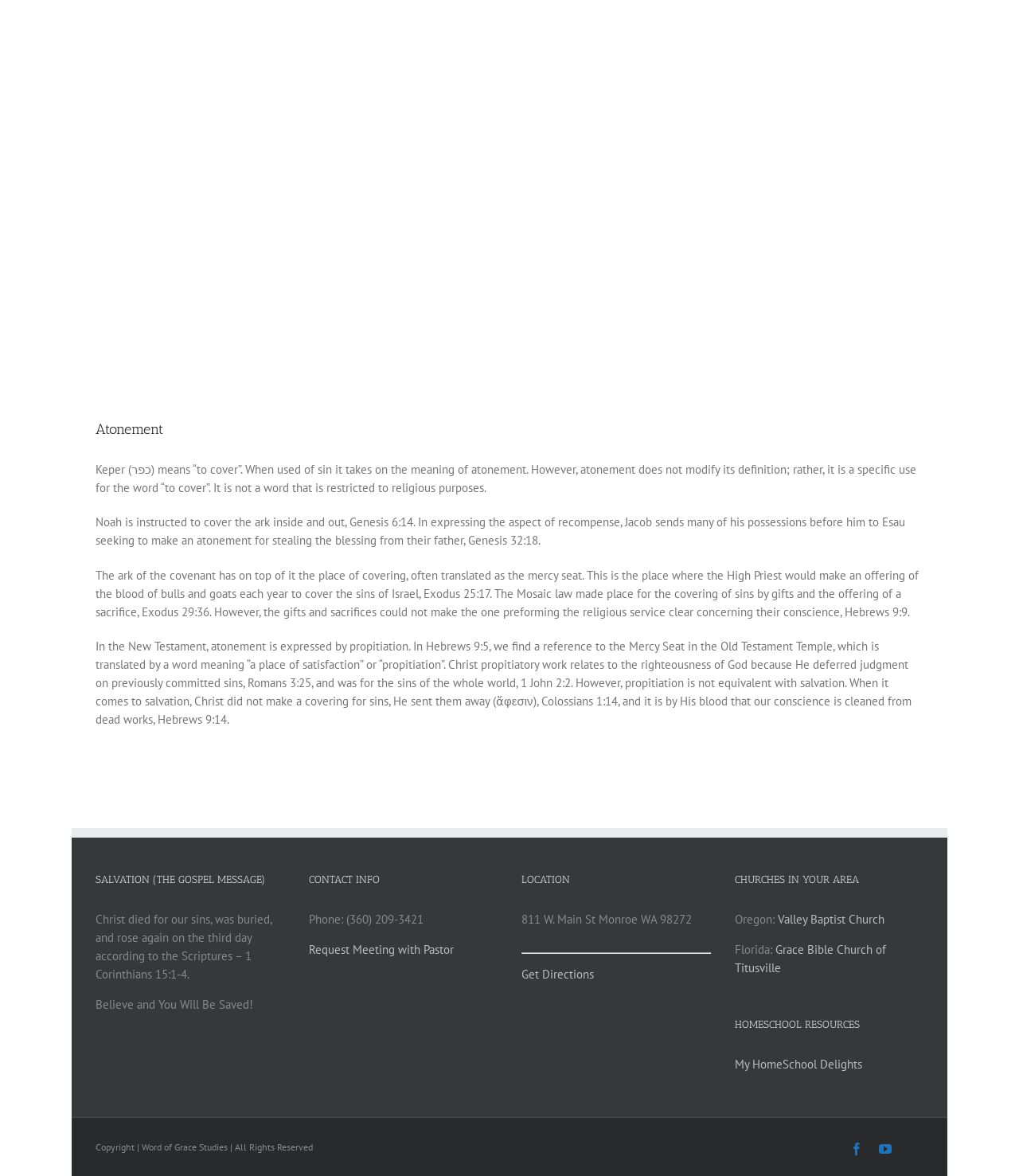Identify the bounding box coordinates of the region that should be clicked to execute the following instruction: "Get directions to the church location".

[0.512, 0.822, 0.583, 0.835]